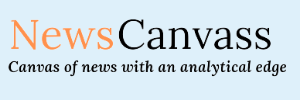What is the tagline of NewsCanvass?
Give a comprehensive and detailed explanation for the question.

The tagline 'Canvas of news with an analytical edge' is written in a smaller font below the logo, implying that the site focuses on delivering thoughtful insights and comprehensive analyses of current events.